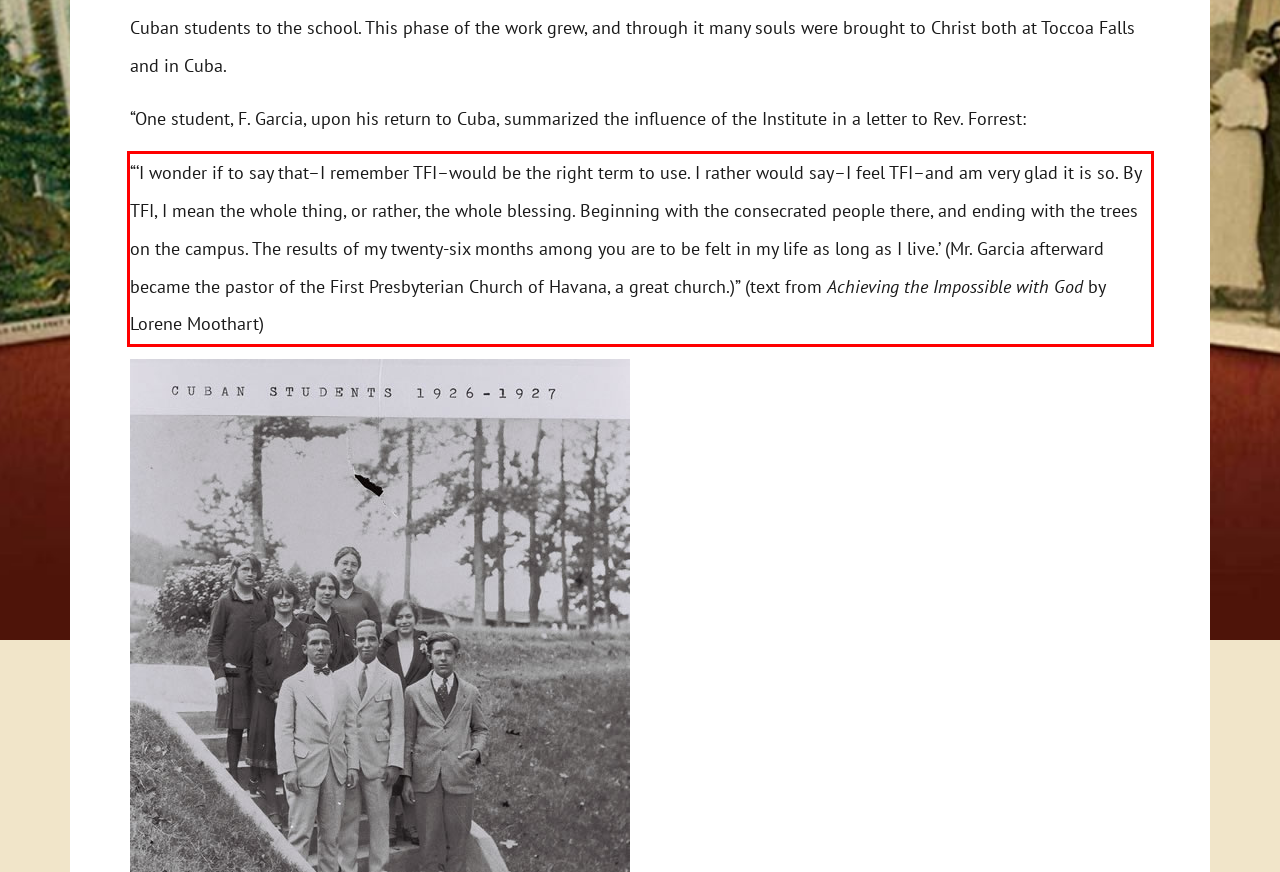Within the provided webpage screenshot, find the red rectangle bounding box and perform OCR to obtain the text content.

“‘I wonder if to say that–I remember TFI–would be the right term to use. I rather would say–I feel TFI–and am very glad it is so. By TFI, I mean the whole thing, or rather, the whole blessing. Beginning with the consecrated people there, and ending with the trees on the campus. The results of my twenty-six months among you are to be felt in my life as long as I live.’ (Mr. Garcia afterward became the pastor of the First Presbyterian Church of Havana, a great church.)” (text from Achieving the Impossible with God by Lorene Moothart)